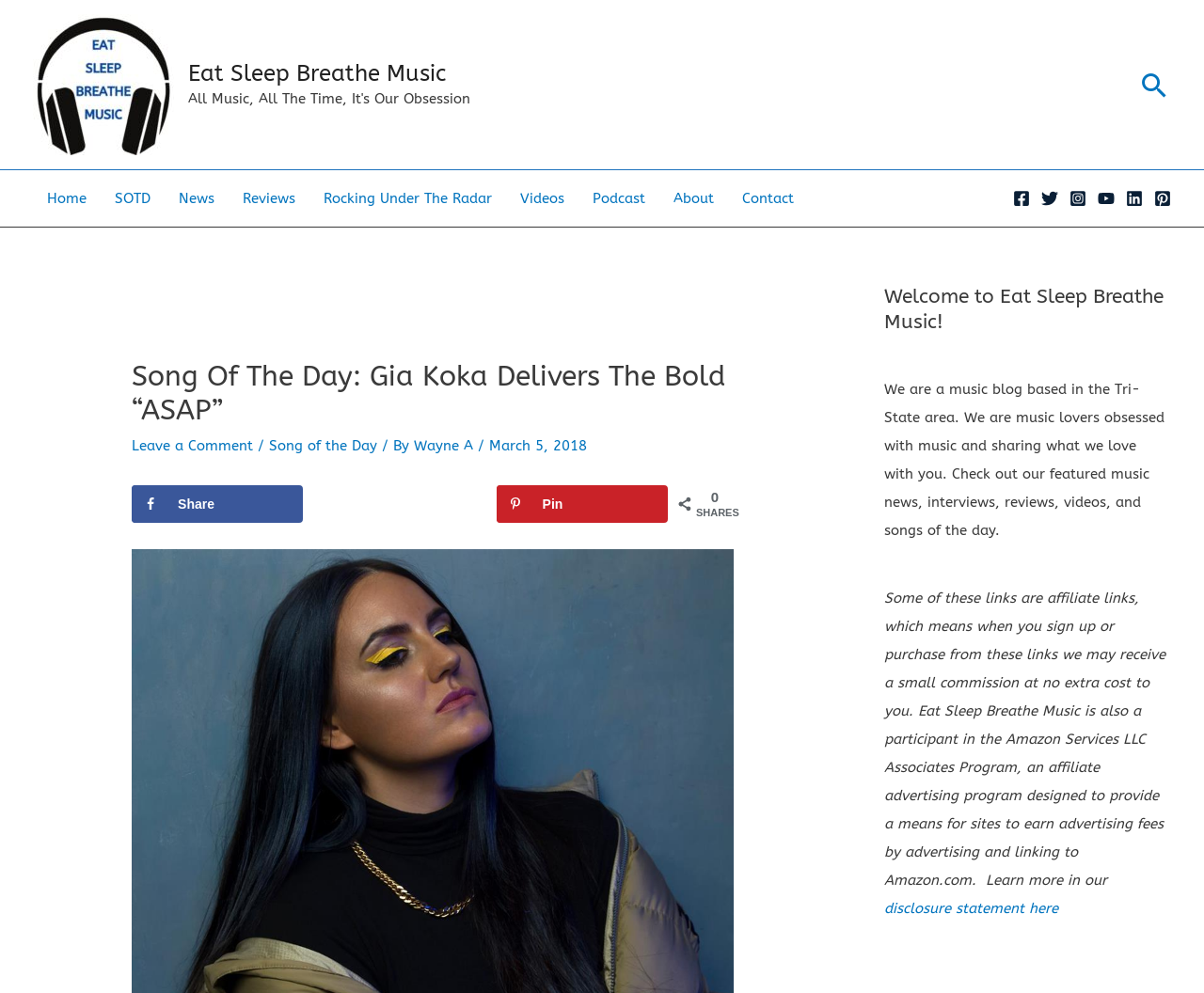Please identify the bounding box coordinates of the clickable area that will fulfill the following instruction: "Click the Eat Sleep Breathe Music logo". The coordinates should be in the format of four float numbers between 0 and 1, i.e., [left, top, right, bottom].

[0.027, 0.014, 0.145, 0.156]